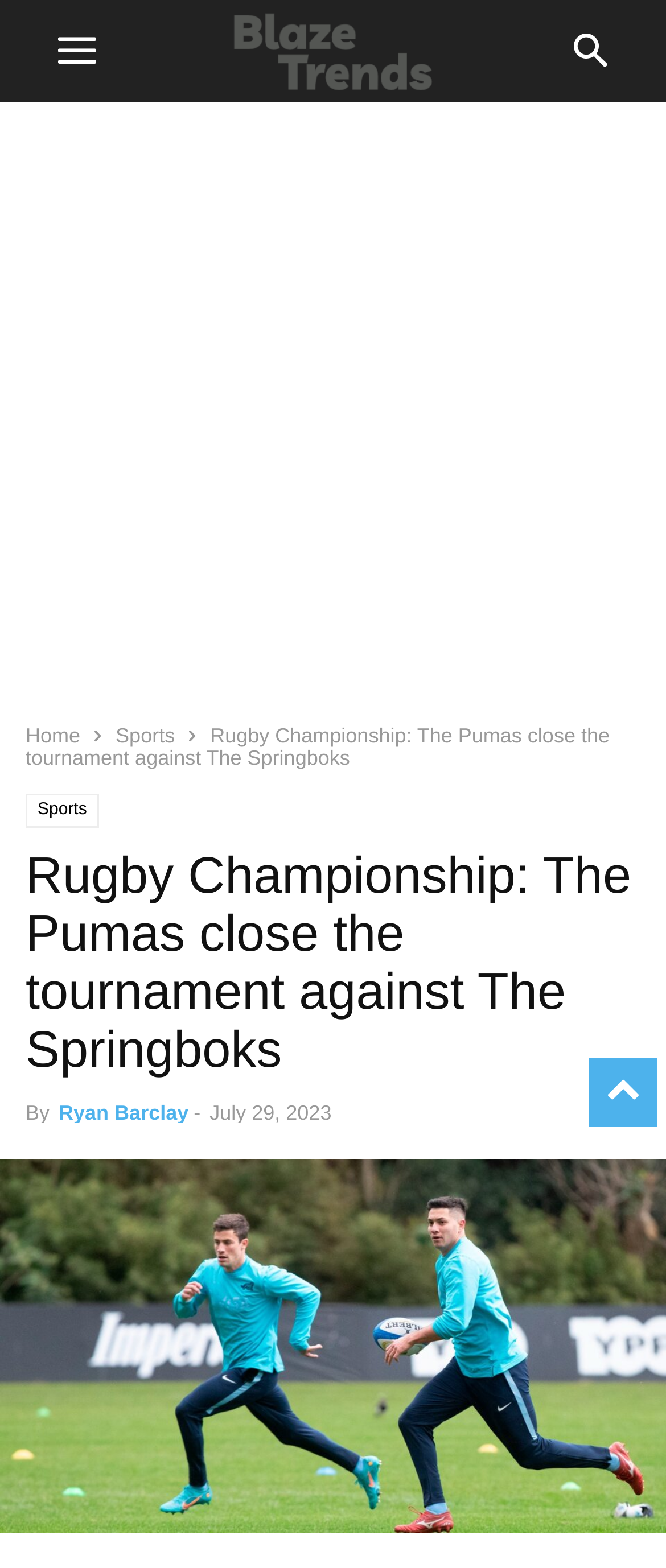Provide the bounding box coordinates of the area you need to click to execute the following instruction: "visit the sports section".

[0.174, 0.462, 0.263, 0.477]